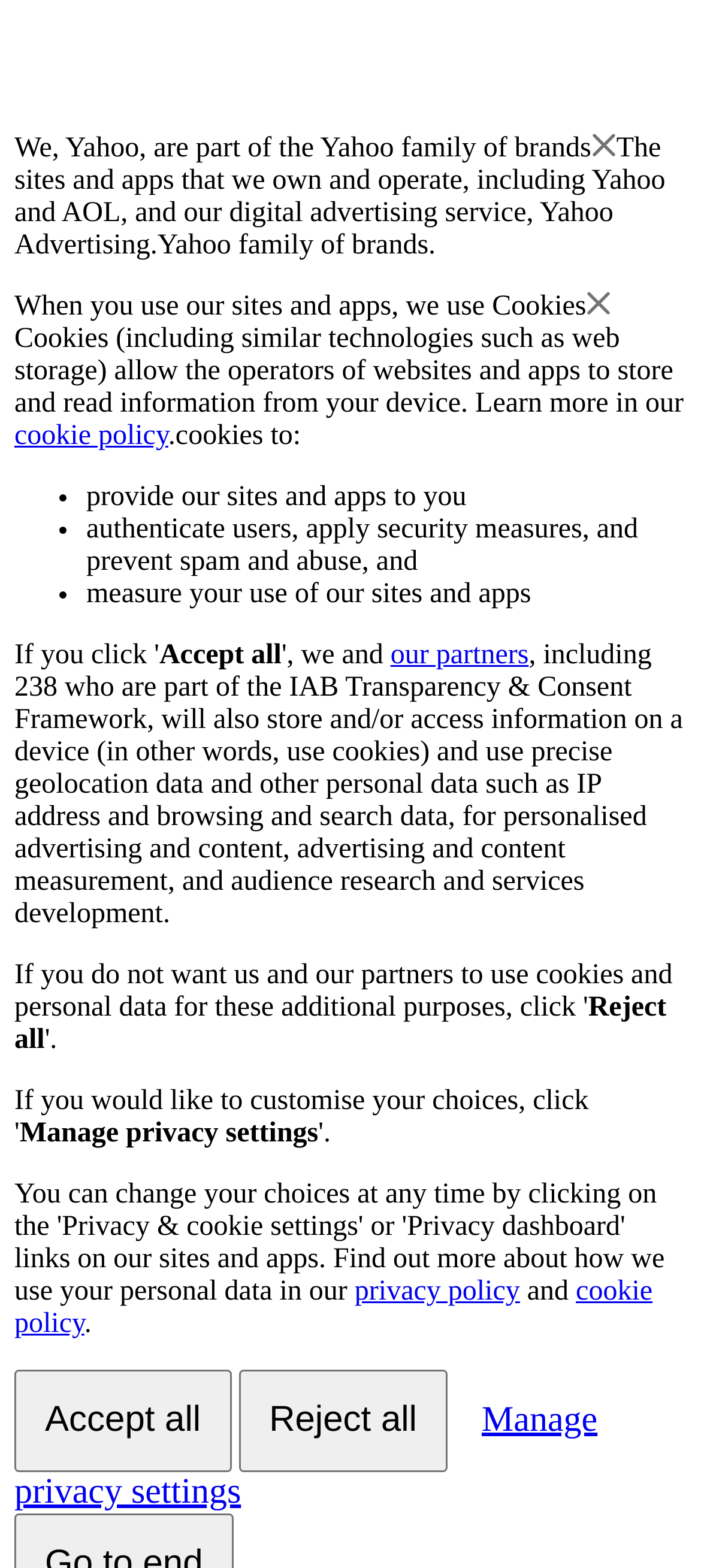Using the webpage screenshot, find the UI element described by our partners. Provide the bounding box coordinates in the format (top-left x, top-left y, bottom-right x, bottom-right y), ensuring all values are floating point numbers between 0 and 1.

[0.557, 0.408, 0.754, 0.428]